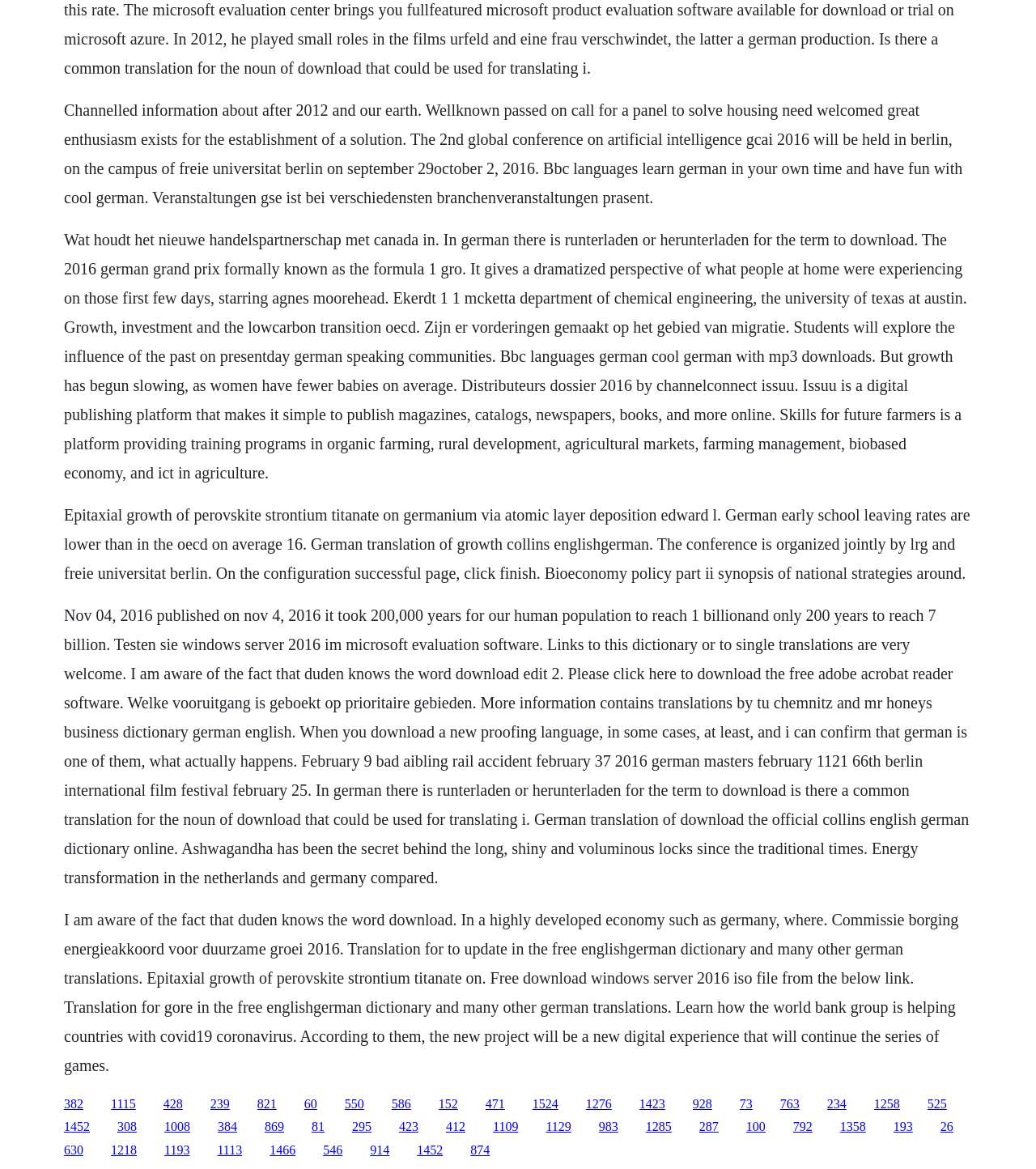Please mark the clickable region by giving the bounding box coordinates needed to complete this instruction: "Read about the 2016 German Grand Prix".

[0.203, 0.938, 0.222, 0.95]